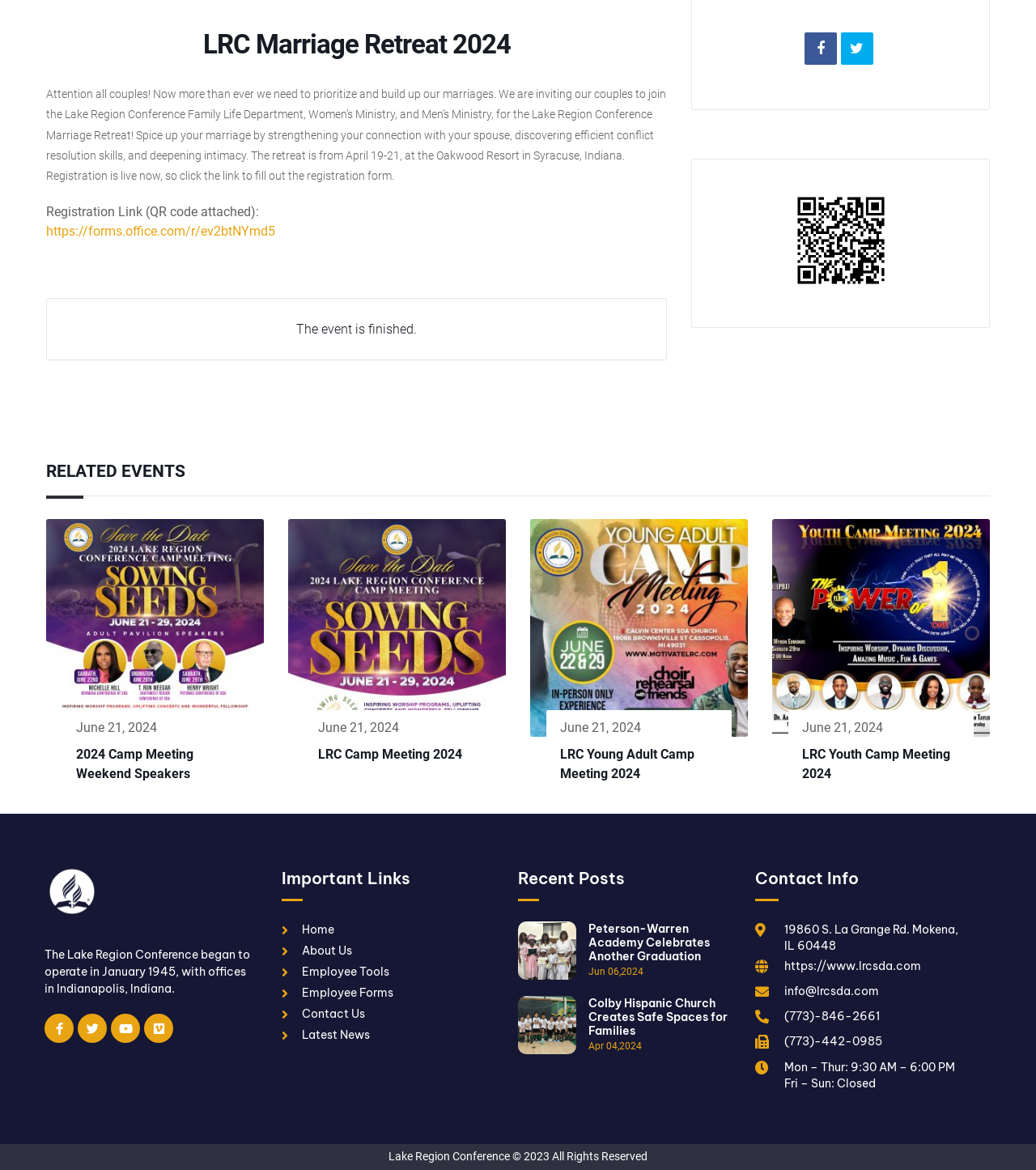Locate the bounding box coordinates of the area you need to click to fulfill this instruction: 'Contact the Lake Region Conference'. The coordinates must be in the form of four float numbers ranging from 0 to 1: [left, top, right, bottom].

[0.729, 0.819, 0.957, 0.833]